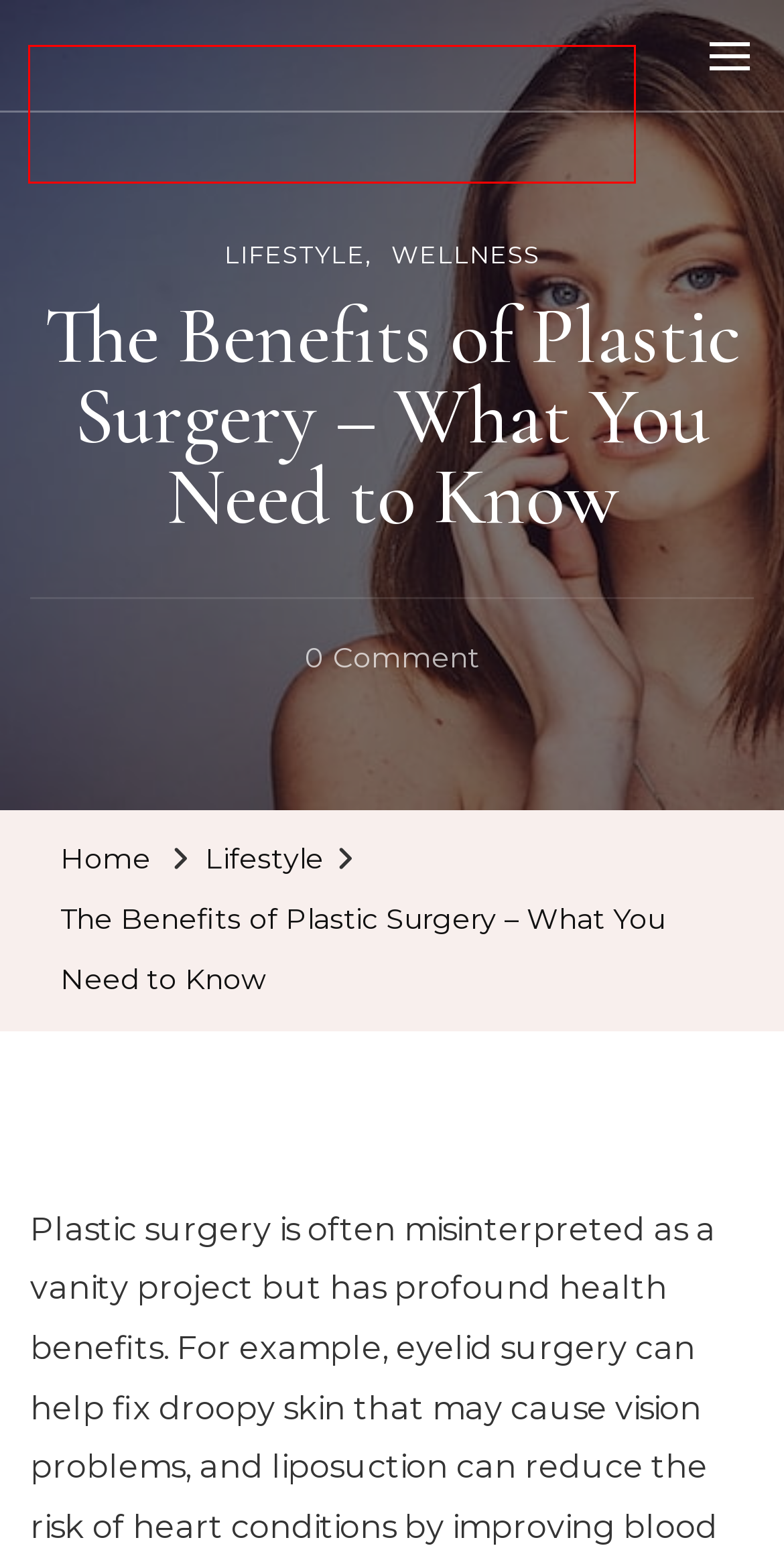You are given a screenshot of a webpage within which there is a red rectangle bounding box. Please choose the best webpage description that matches the new webpage after clicking the selected element in the bounding box. Here are the options:
A. The Six Must-Have Classics in Women's Jewelry
B. Career Archives - Lifestyle Design by Sully
C. How to Plan a Retirement Filled With Travel, Comfort, and Joy - Lifestyle Design by Sully
D. Blog Tool, Publishing Platform, and CMS – WordPress.org
E. Bellevue Plastic Surgery | Pacific Sound Plastic Surgery | Kristopher M. Day MD FACS
F. Lifestyle Design by Sully -
G. Wellness Archives - Lifestyle Design by Sully
H. Lifestyle Archives - Lifestyle Design by Sully

F